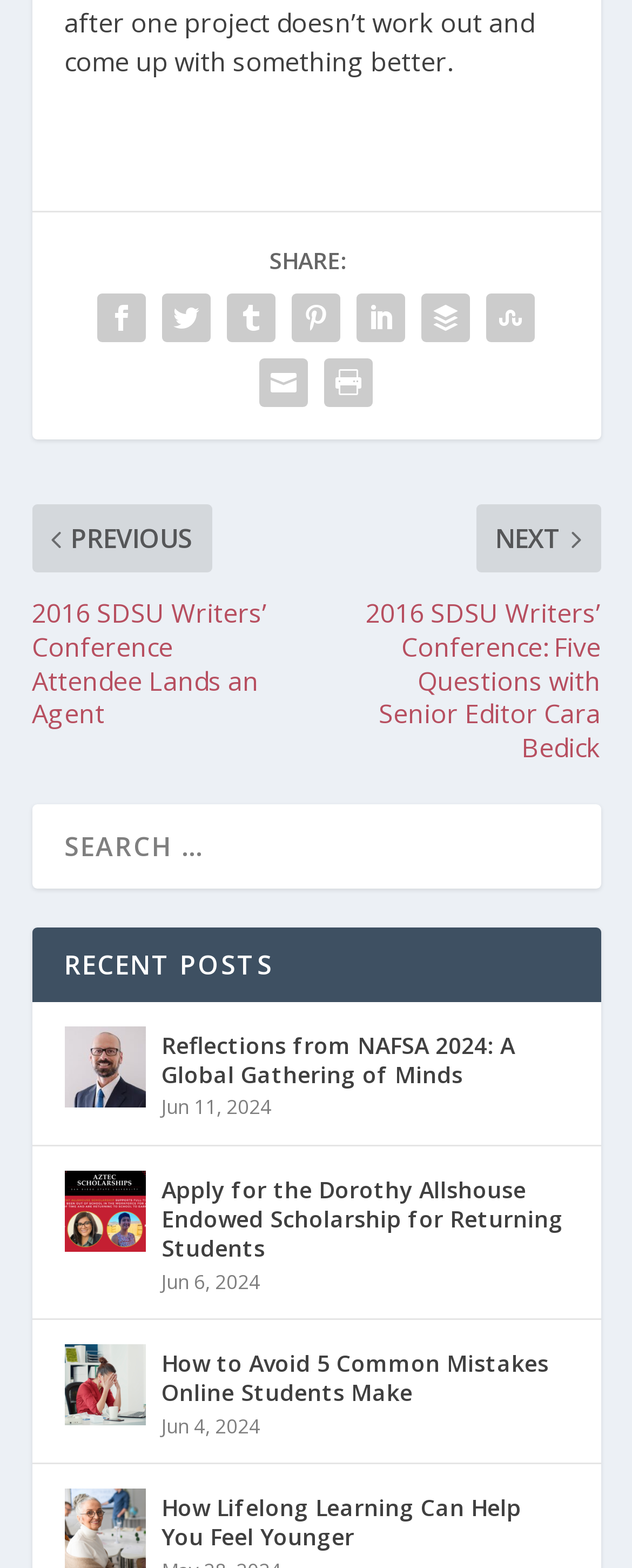Locate the bounding box coordinates of the element I should click to achieve the following instruction: "Apply for the Dorothy Allshouse Endowed Scholarship".

[0.101, 0.747, 0.229, 0.798]